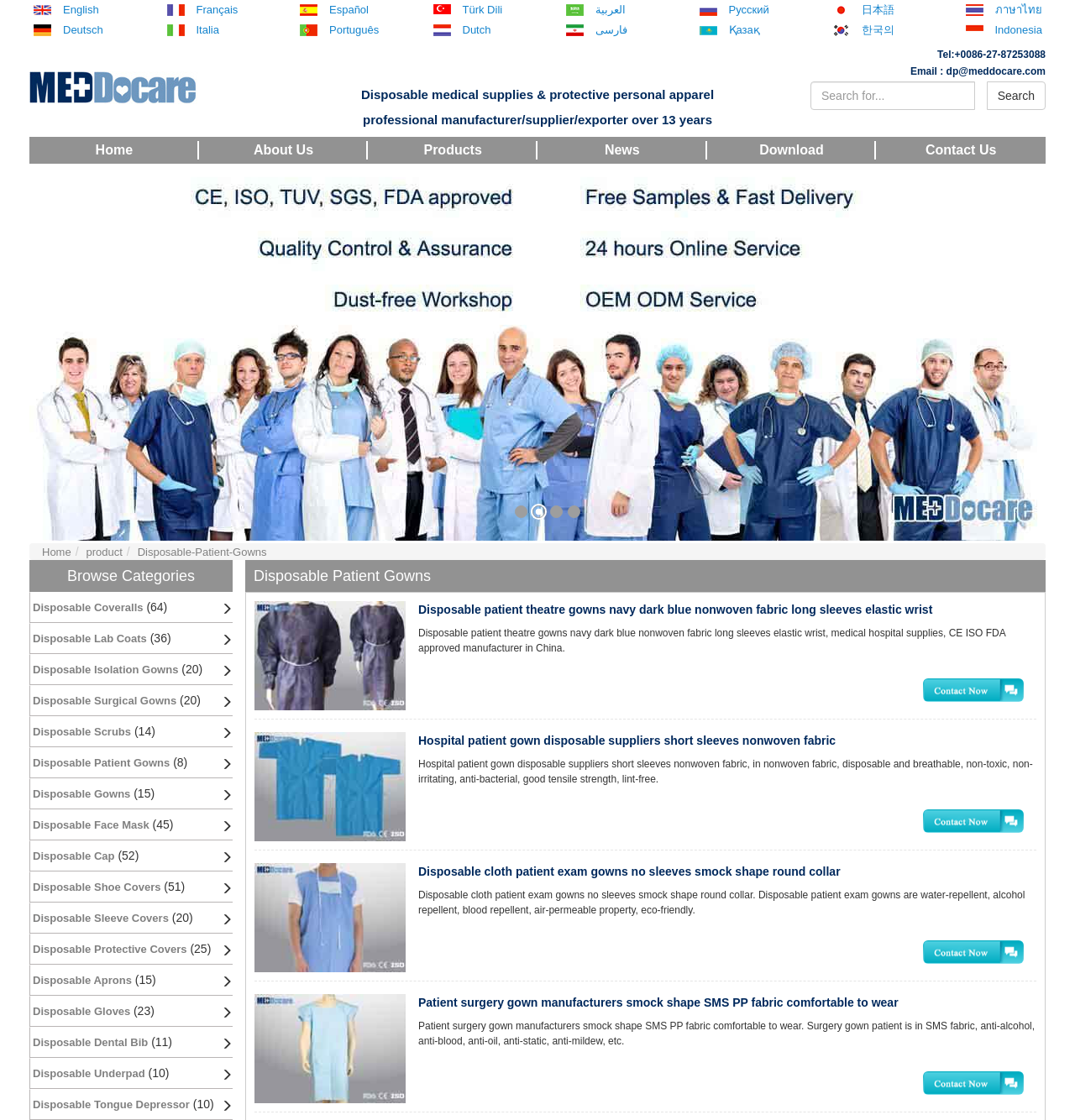Locate the bounding box of the UI element described in the following text: "Disposable Patient Gowns".

[0.028, 0.676, 0.158, 0.687]